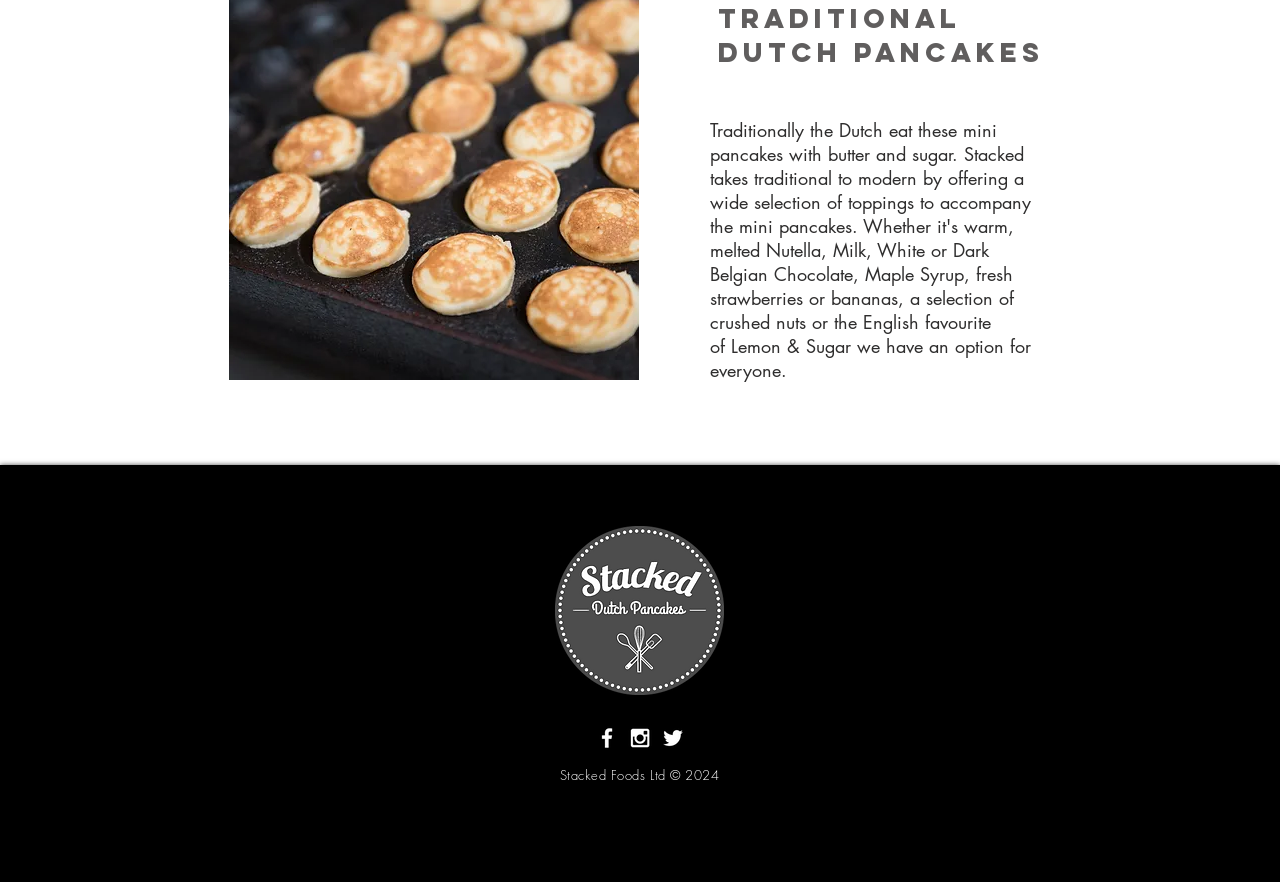What is the year of the copyright?
Could you answer the question with a detailed and thorough explanation?

I found the copyright year '2024' at the bottom of the webpage, next to the company name 'Stacked Foods Ltd', which is a common place to find such information.